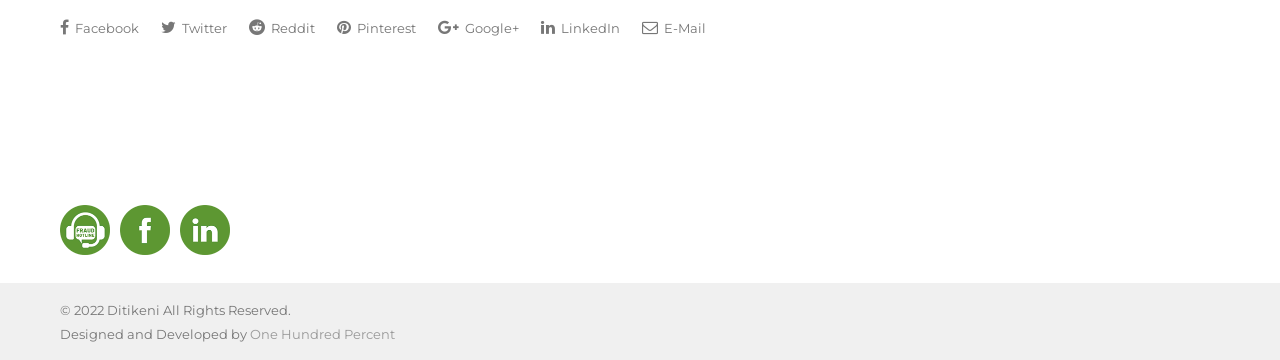Refer to the image and answer the question with as much detail as possible: Who designed and developed the website?

The webpage has a footer section with a credit that states 'Designed and Developed by One Hundred Percent', indicating that the website was designed and developed by a company or entity called One Hundred Percent.